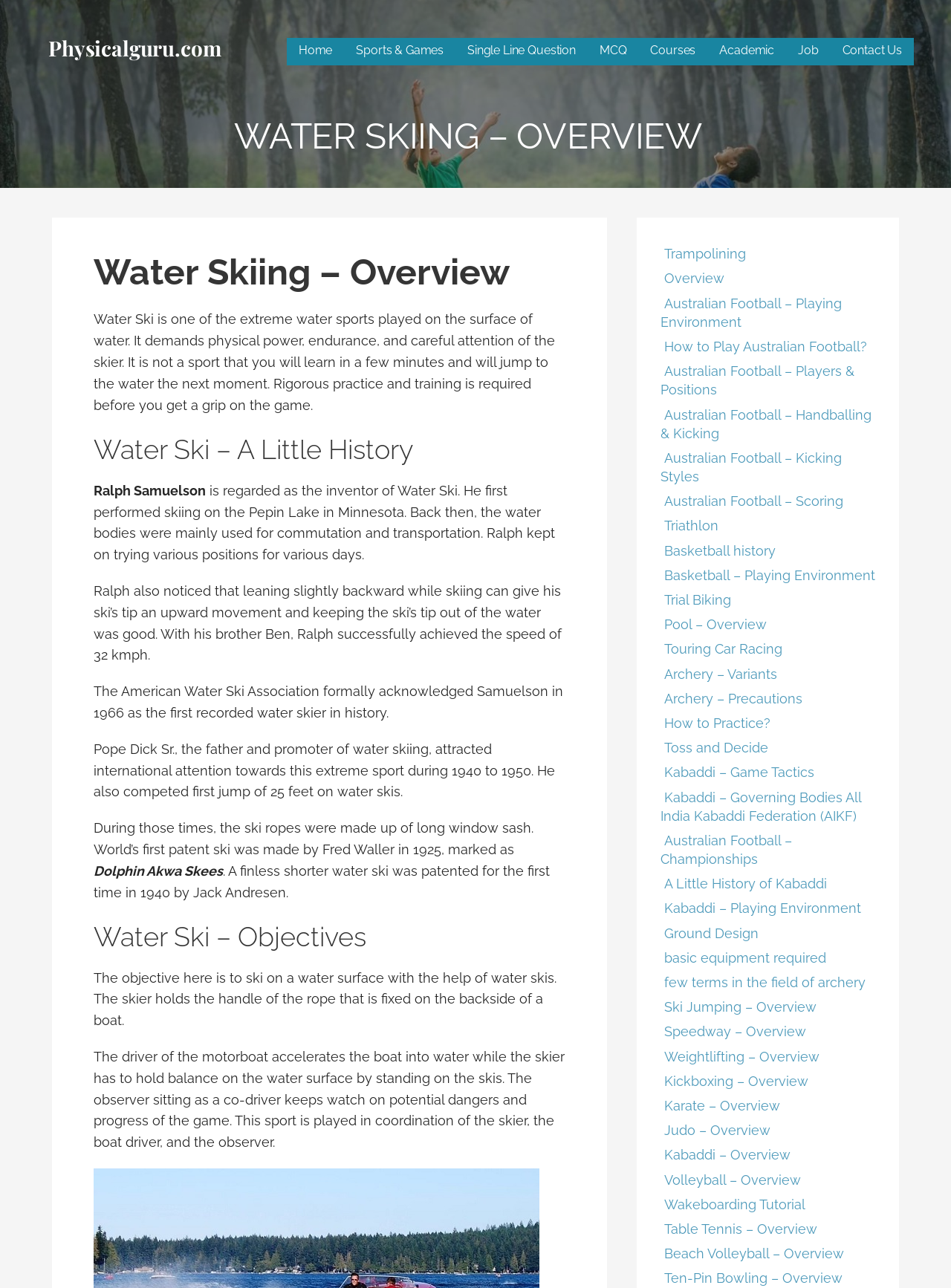Specify the bounding box coordinates of the area to click in order to follow the given instruction: "Click on the 'Home' link."

[0.314, 0.029, 0.349, 0.051]